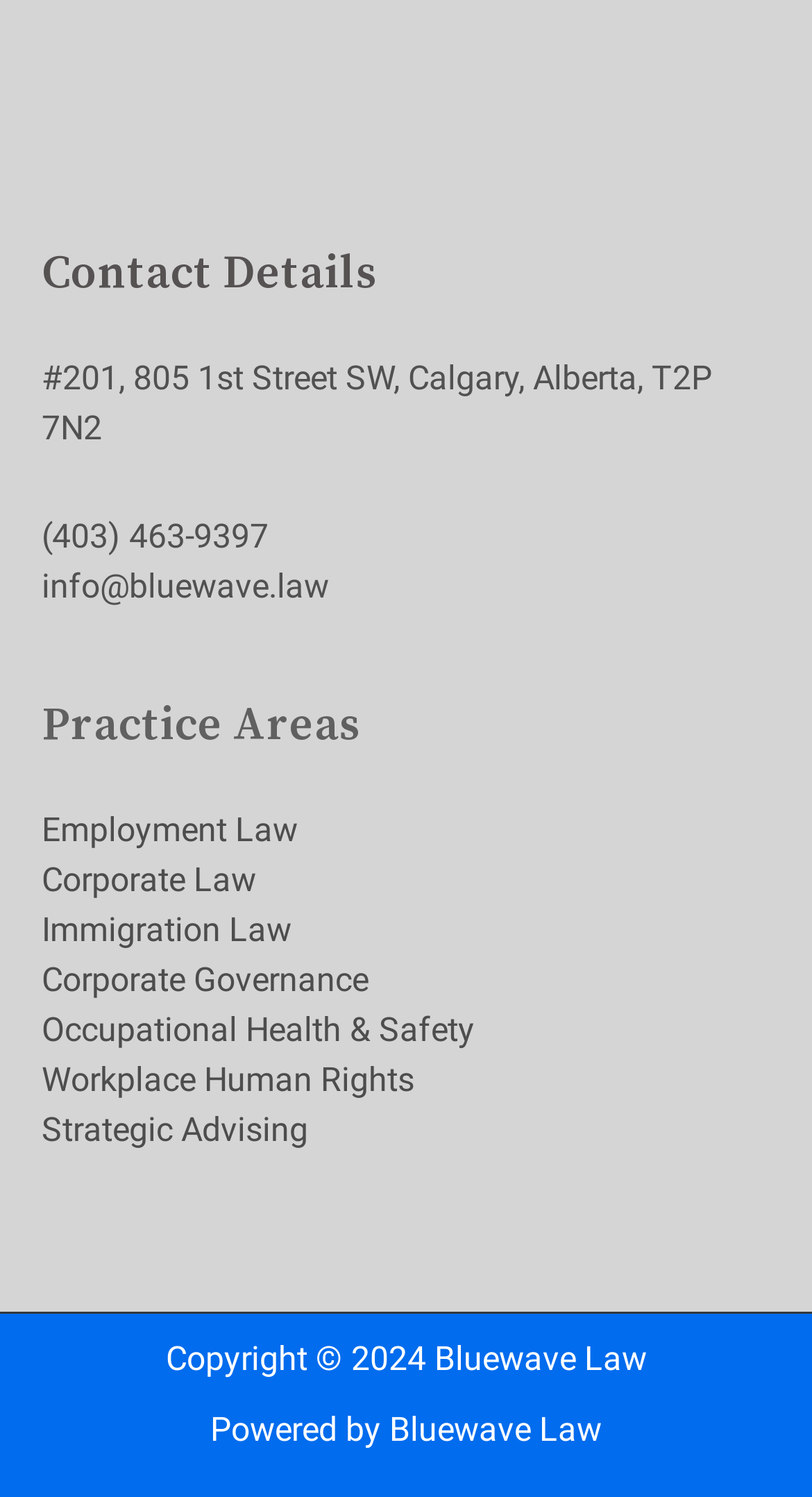What is the address of Bluewave Law?
Please respond to the question with a detailed and informative answer.

I found the address by looking at the 'Contact Details' section in the footer, which contains the static text '#201, 805 1st Street SW, Calgary, Alberta, T2P 7N2'.